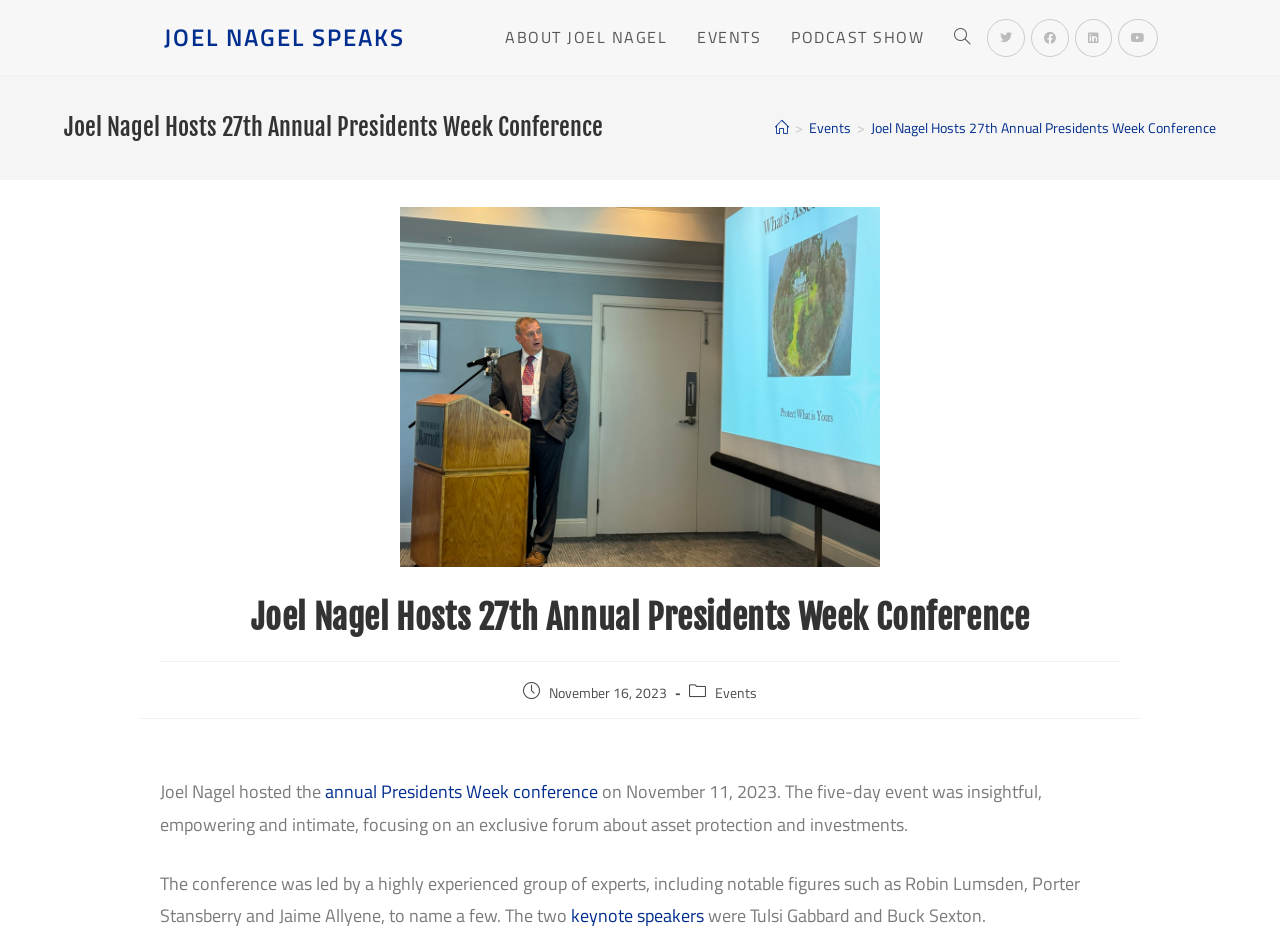Please find the bounding box for the UI component described as follows: "Podcast Show".

[0.606, 0.0, 0.734, 0.081]